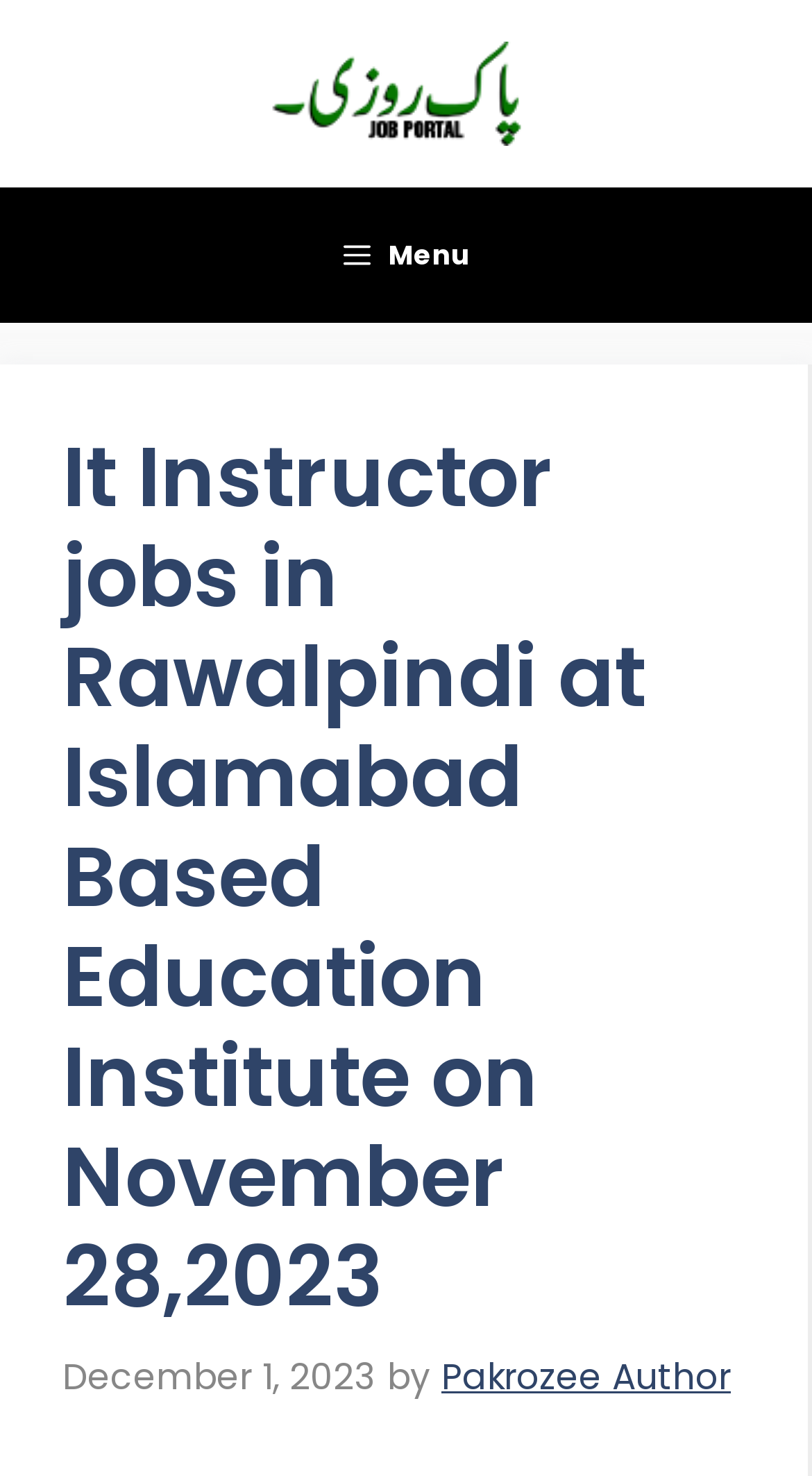Answer the question in one word or a short phrase:
What is the type of job posting?

It Instructor